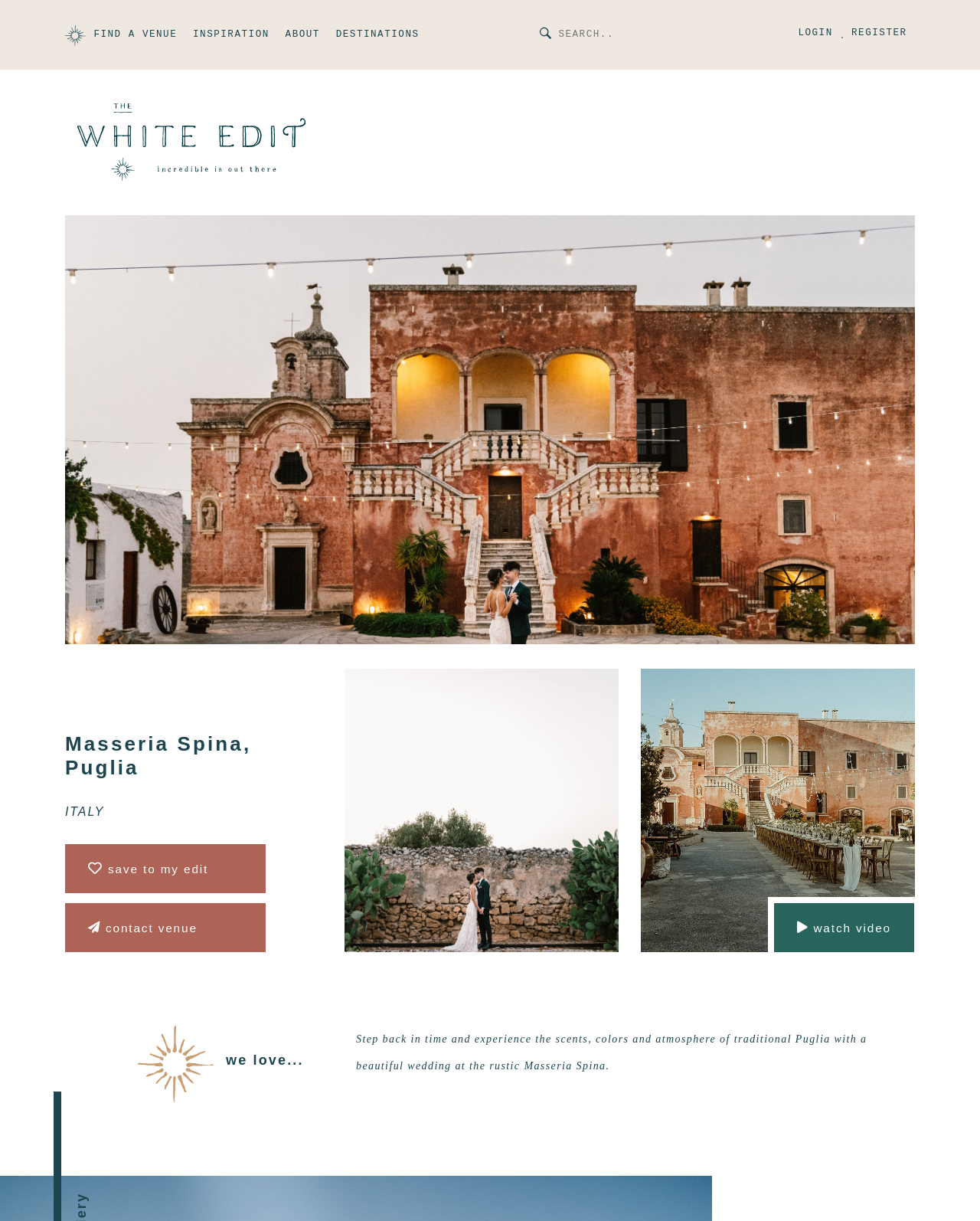Locate the bounding box coordinates of the clickable region necessary to complete the following instruction: "search for a venue". Provide the coordinates in the format of four float numbers between 0 and 1, i.e., [left, top, right, bottom].

[0.546, 0.0, 0.696, 0.057]